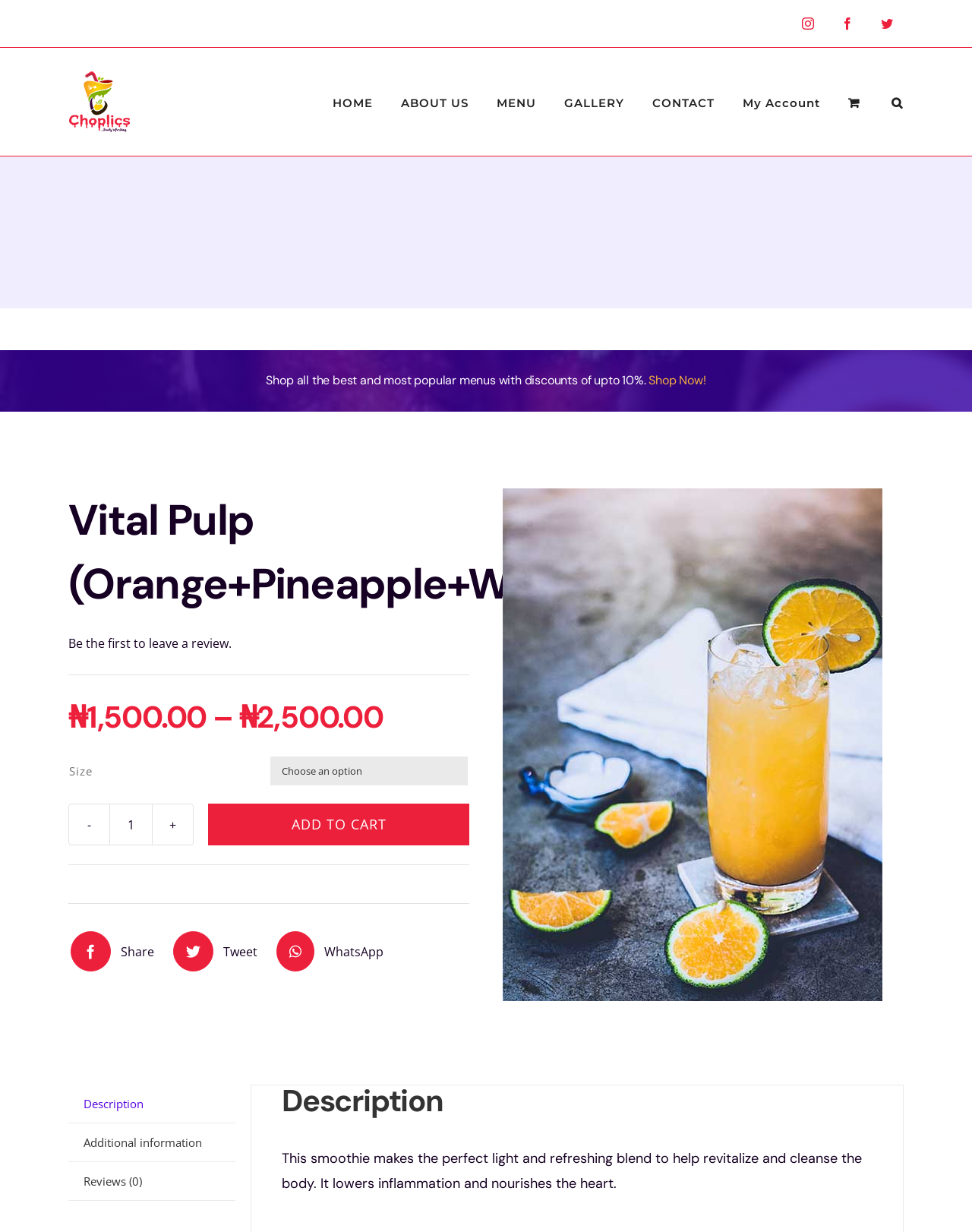Please identify the bounding box coordinates of the clickable element to fulfill the following instruction: "Add to cart". The coordinates should be four float numbers between 0 and 1, i.e., [left, top, right, bottom].

[0.214, 0.652, 0.483, 0.686]